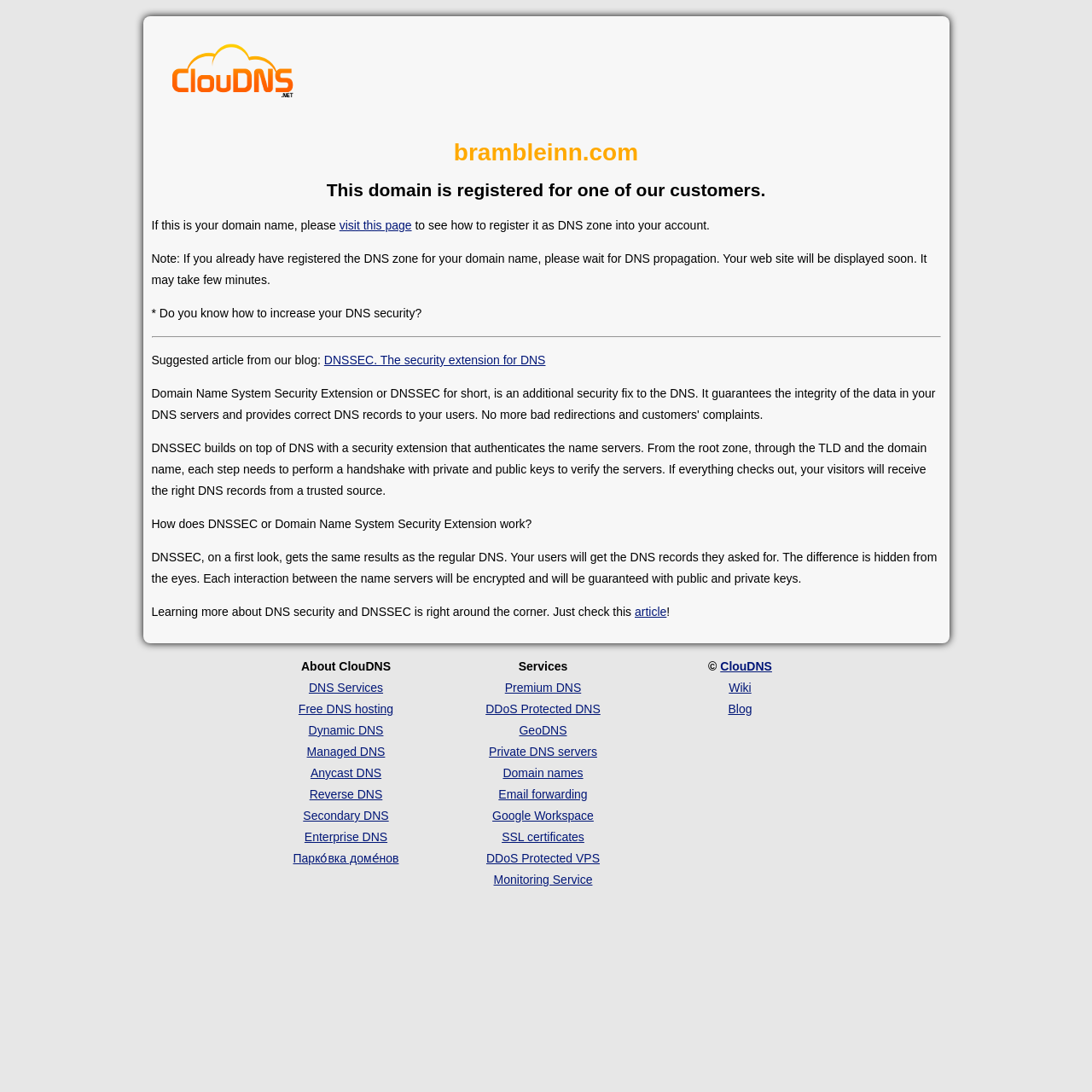What is the name of the company providing DNS services?
Look at the image and respond with a single word or a short phrase.

ClouDNS